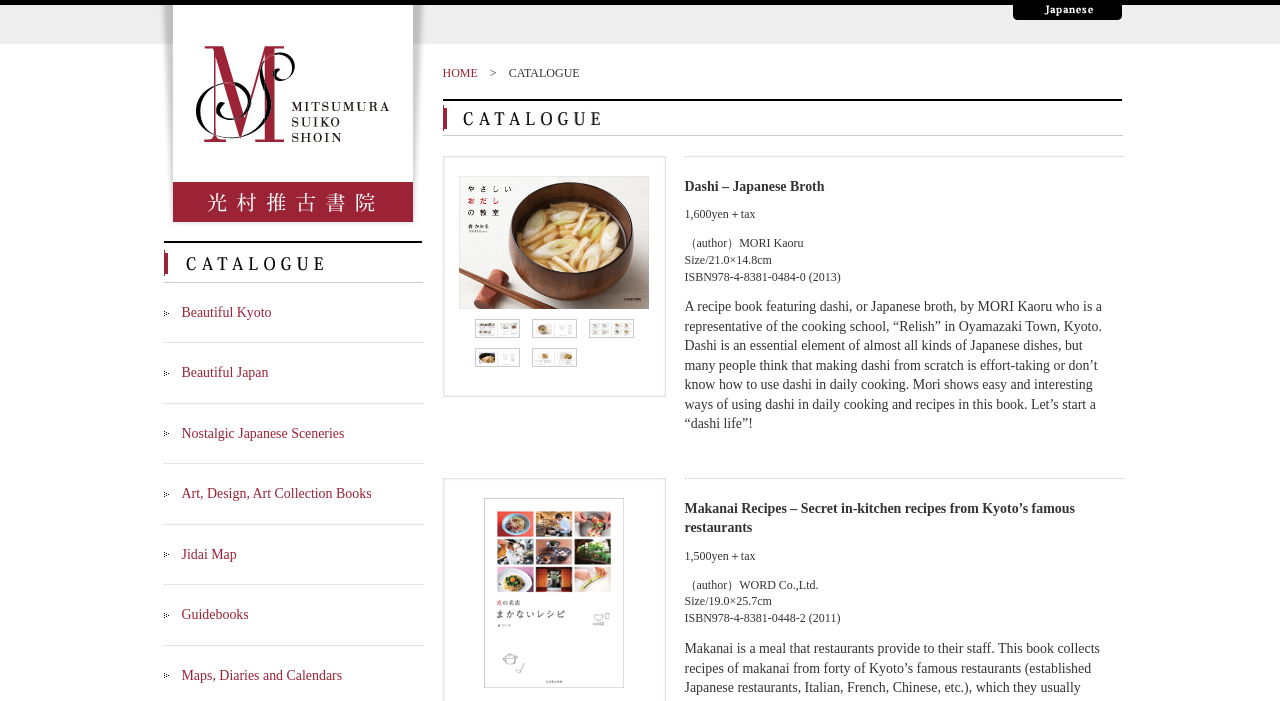Given the description: "Art, Design, Art Collection Books", determine the bounding box coordinates of the UI element. The coordinates should be formatted as four float numbers between 0 and 1, [left, top, right, bottom].

[0.142, 0.694, 0.29, 0.715]